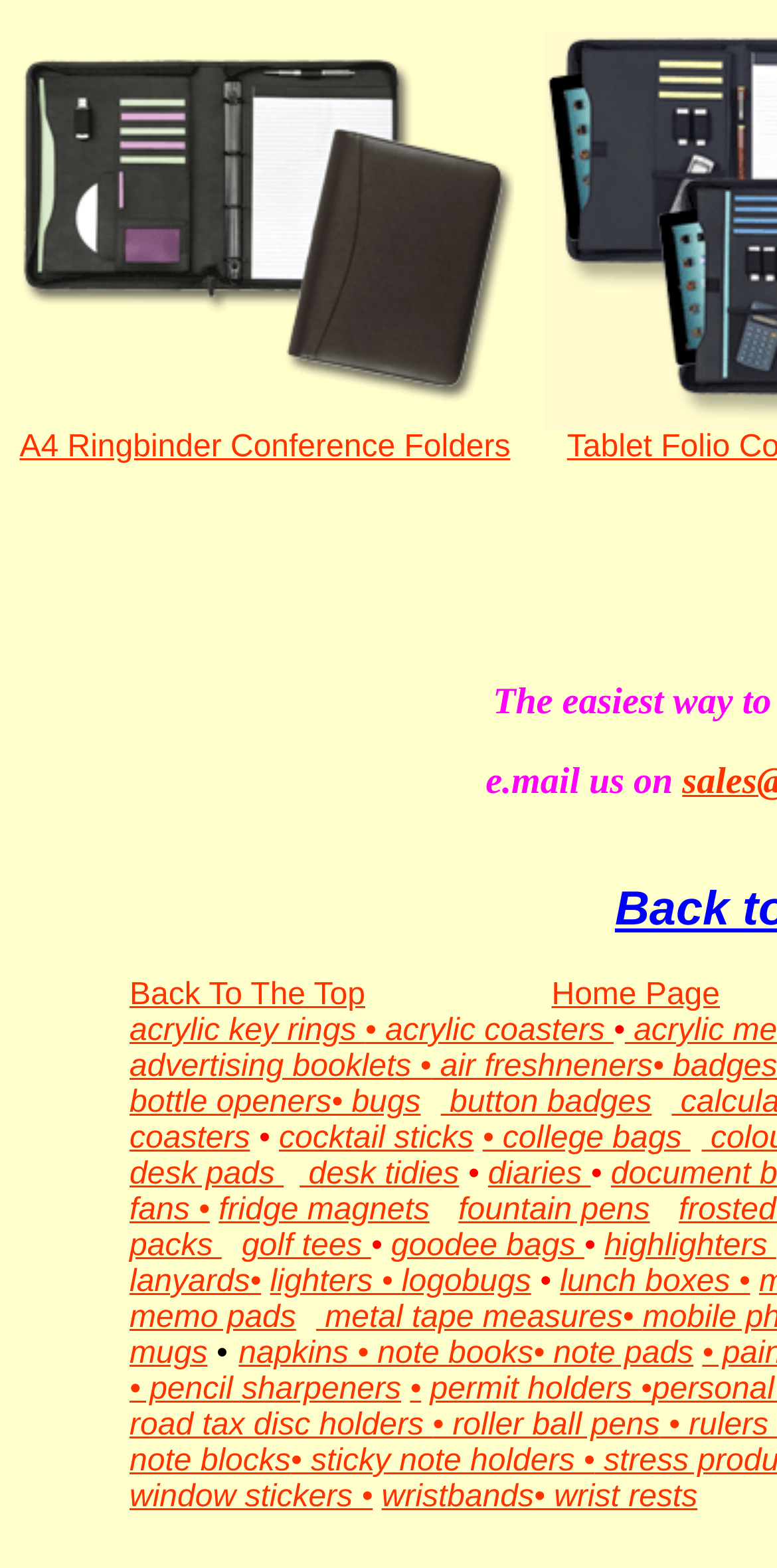With reference to the image, please provide a detailed answer to the following question: Is there a link to 'Home Page'?

I saw a link with the text 'Home Page' which suggests that it is a link to the home page of the website.